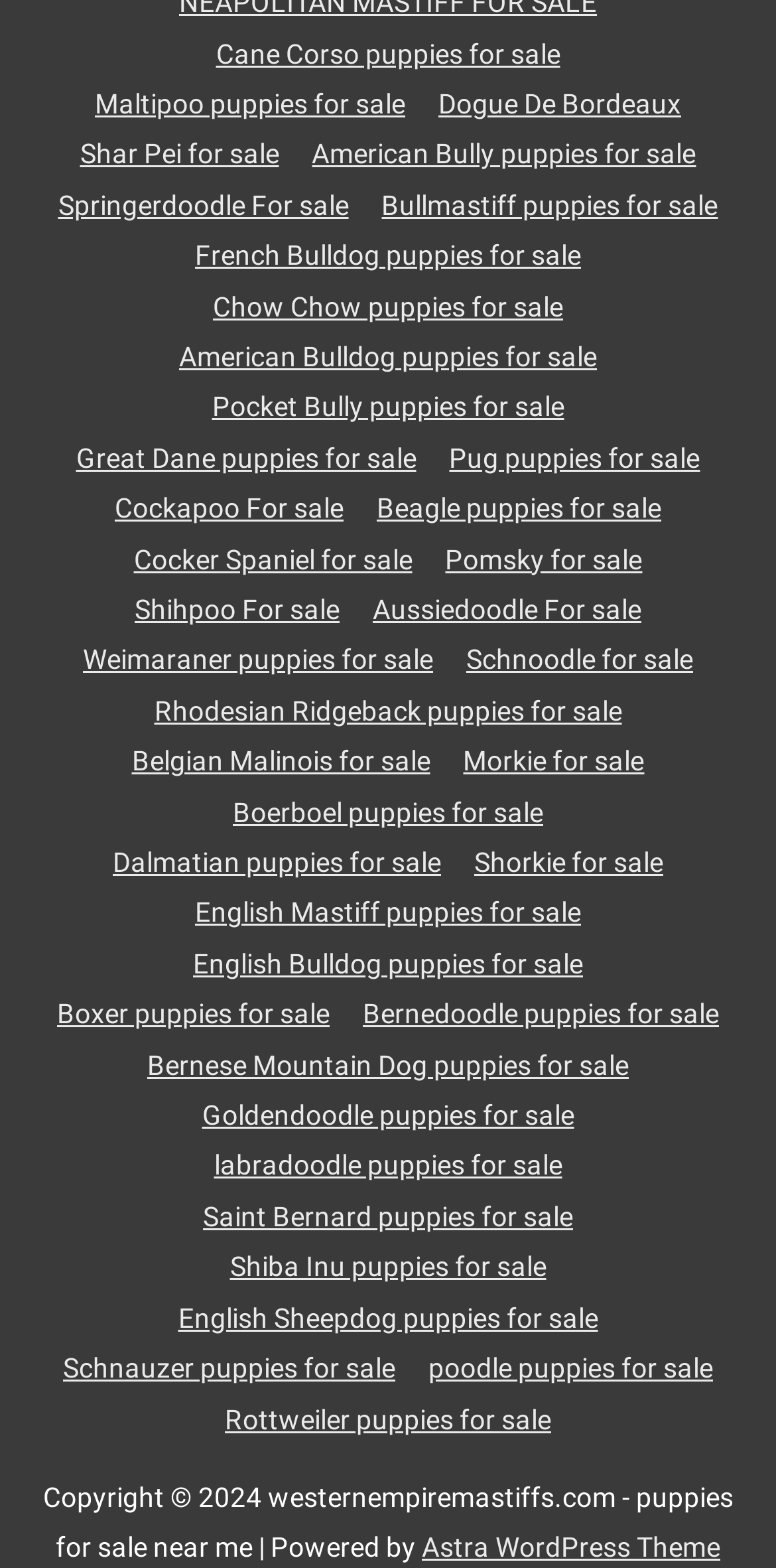Determine the bounding box of the UI component based on this description: "Saint Bernard puppies for sale". The bounding box coordinates should be four float values between 0 and 1, i.e., [left, top, right, bottom].

[0.244, 0.765, 0.756, 0.786]